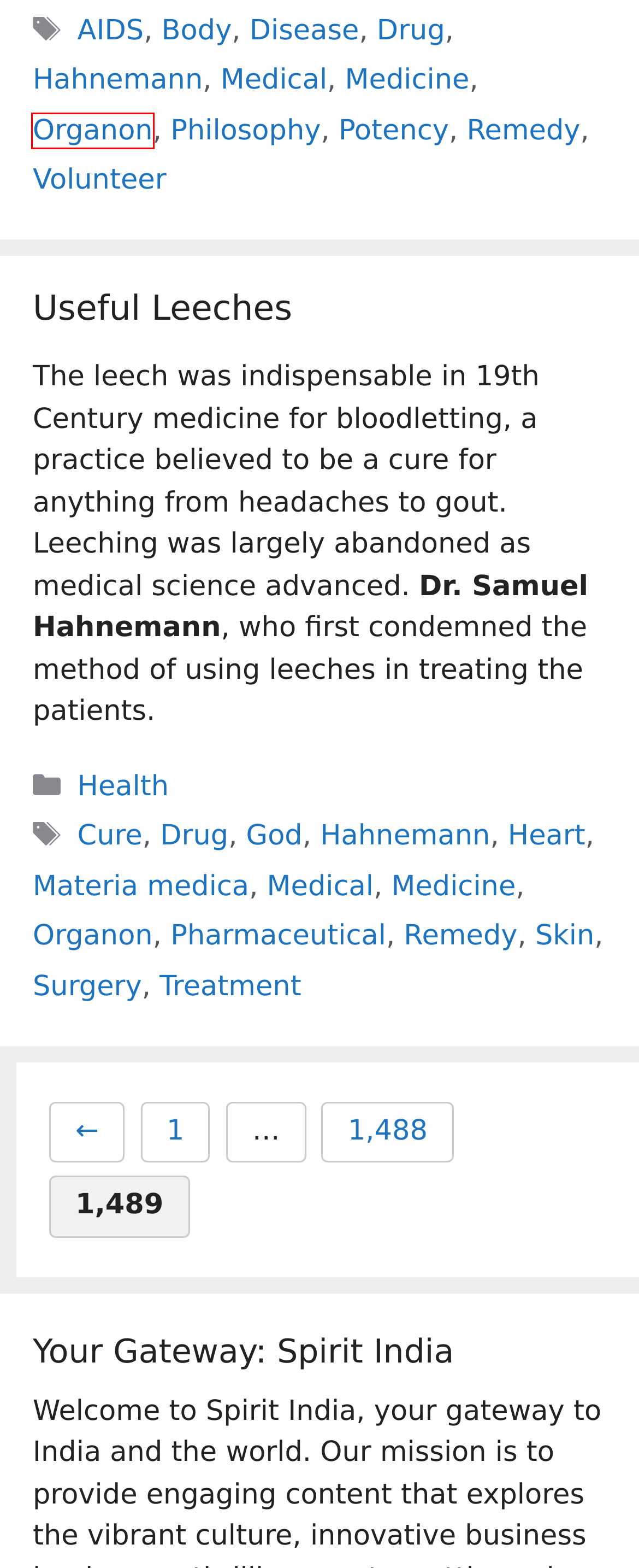Examine the screenshot of the webpage, noting the red bounding box around a UI element. Pick the webpage description that best matches the new page after the element in the red bounding box is clicked. Here are the candidates:
A. Disease | Spirit India
B. Organon | Spirit India
C. Philosophy | Spirit India
D. Hahnemann | Spirit India
E. Drug | Spirit India
F. Skin | Spirit India
G. Spirit India | Page 1488 of 1489 | Gateway to India and World
H. Heart | Spirit India

B